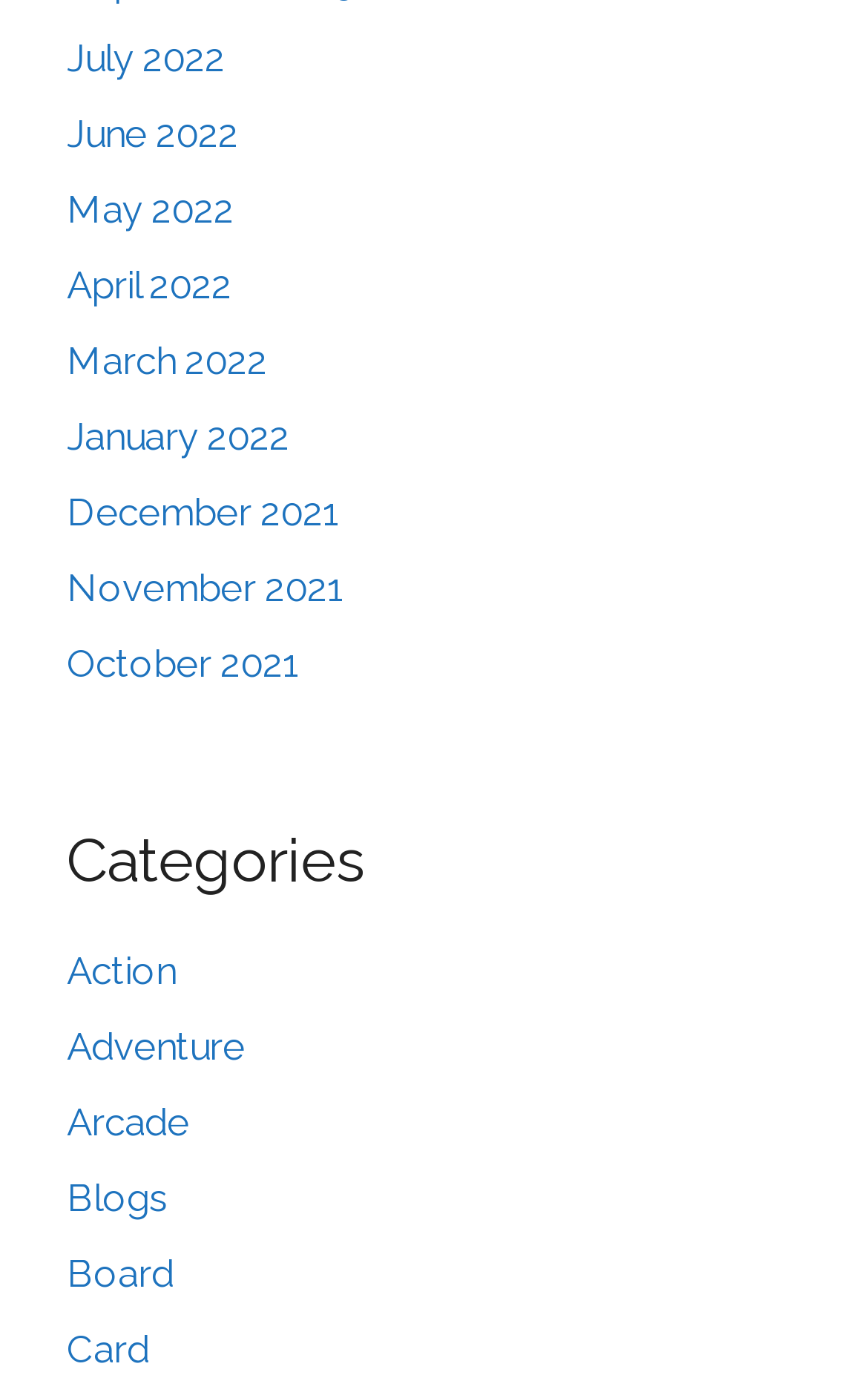Use a single word or phrase to answer the question: 
What type of game is 'Board' categorized as?

Unknown